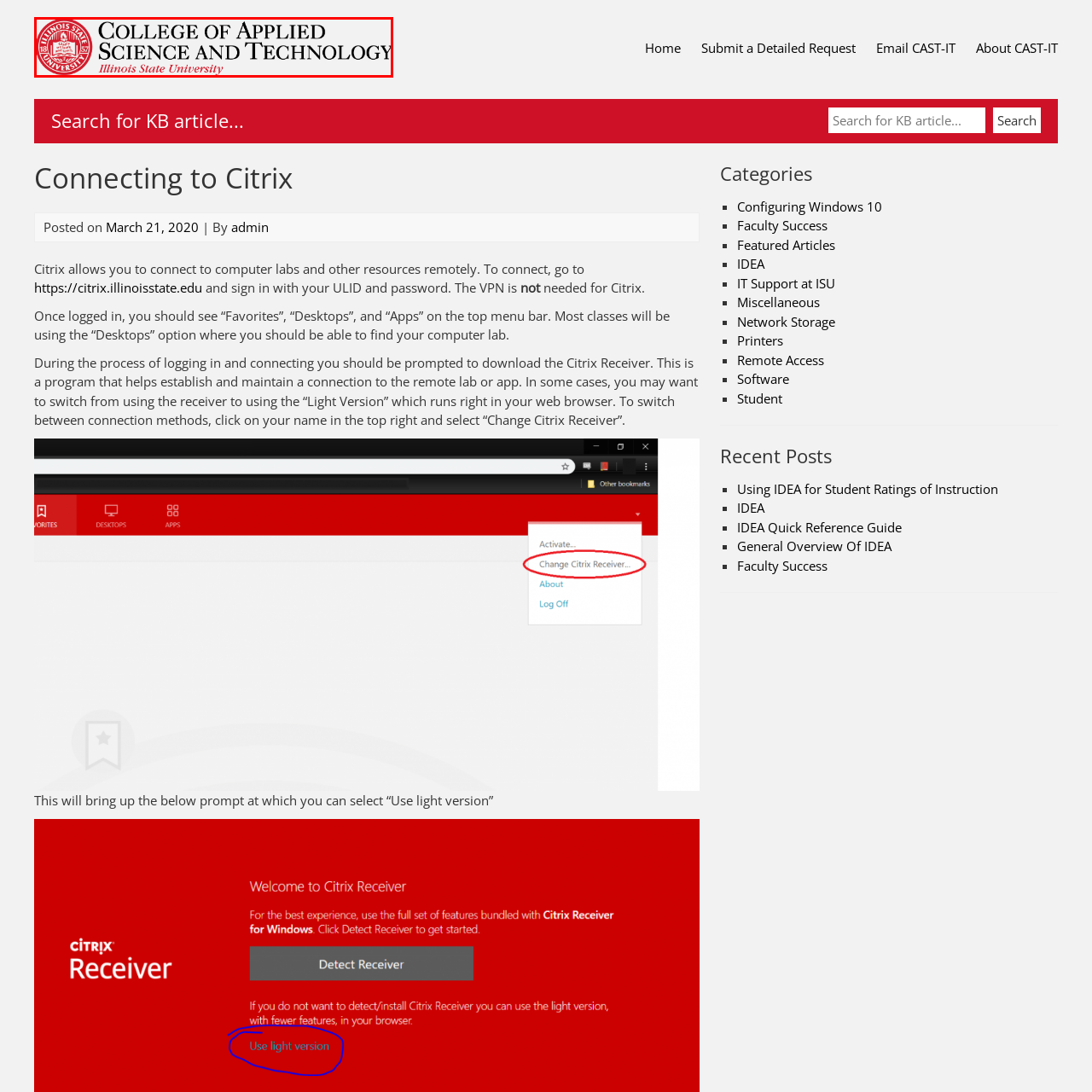Check the highlighted part in pink, What is the purpose of the College of Applied Science and Technology? 
Use a single word or phrase for your answer.

To prepare students for successful careers